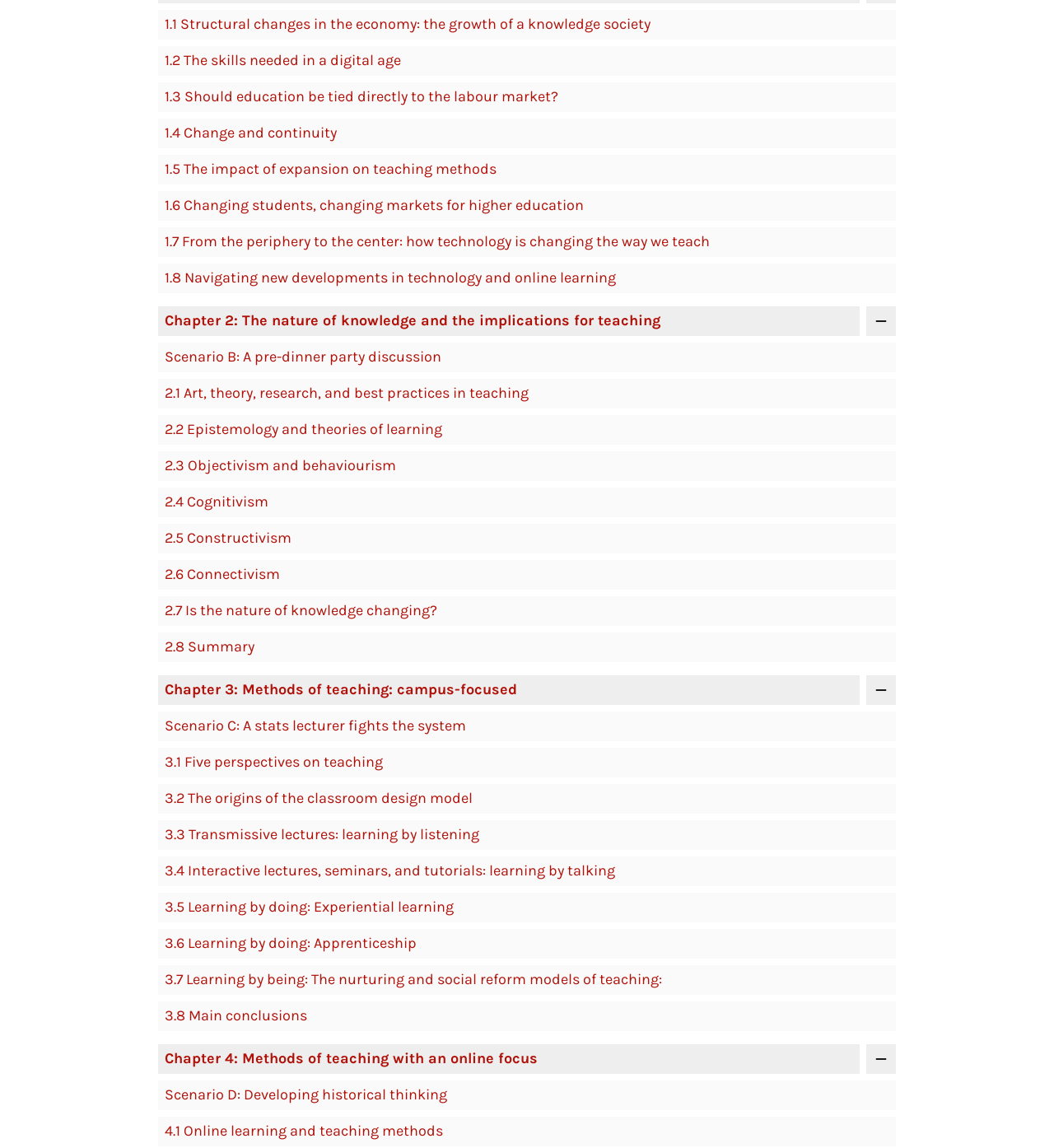How many scenarios are mentioned in Chapter 2?
Answer the question with just one word or phrase using the image.

1